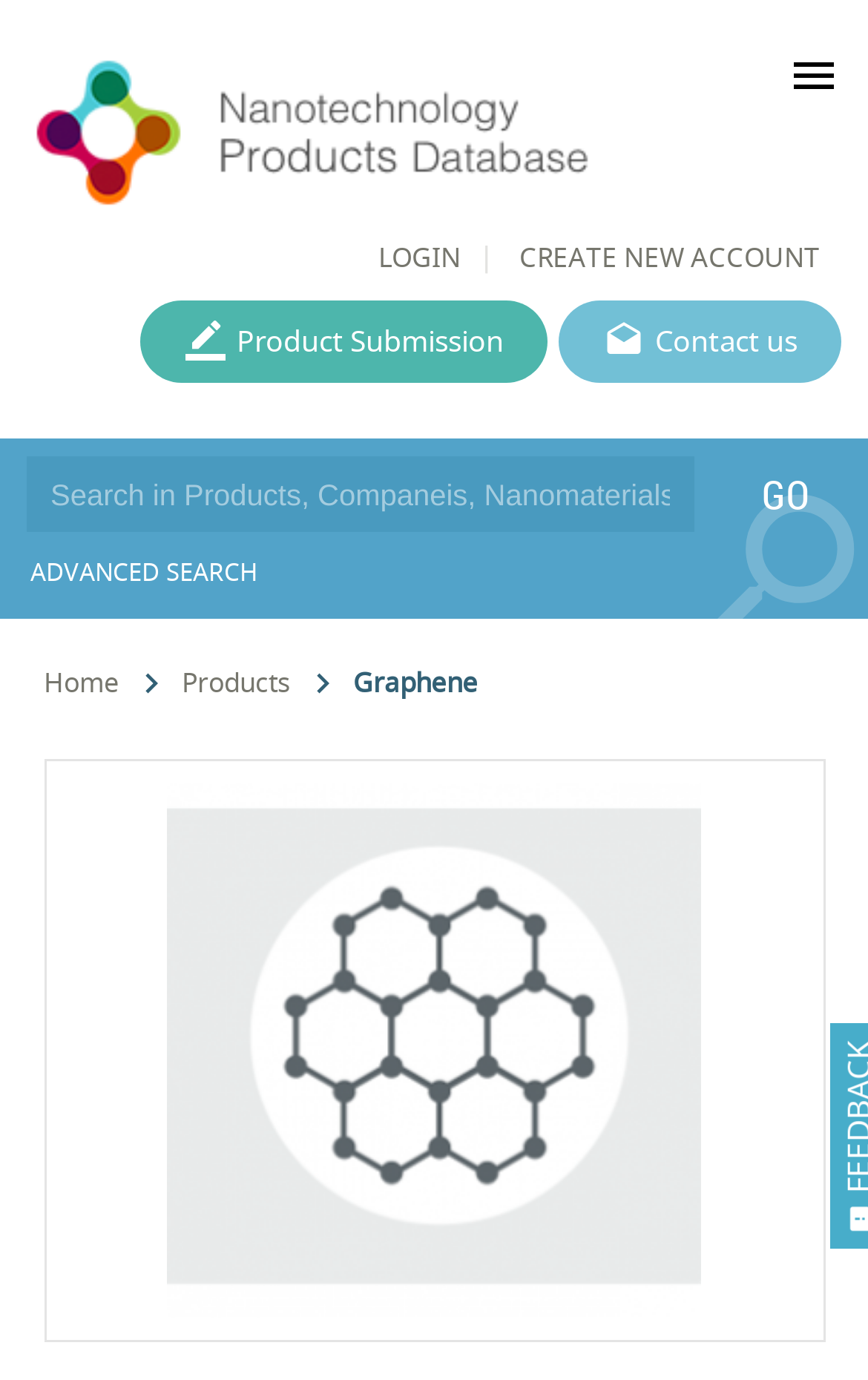Locate the UI element described by LOGIN and provide its bounding box coordinates. Use the format (top-left x, top-left y, bottom-right x, bottom-right y) with all values as floating point numbers between 0 and 1.

[0.41, 0.163, 0.556, 0.21]